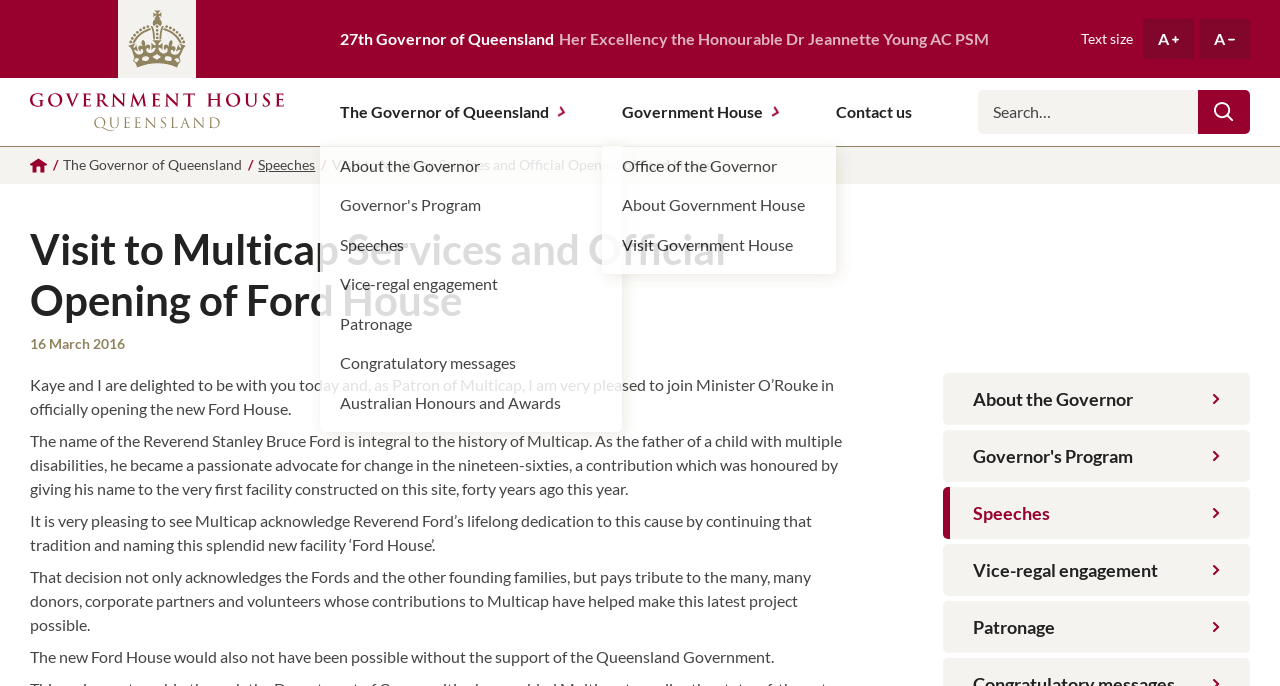Provide the bounding box coordinates of the HTML element this sentence describes: "parent_node: Search name="q" placeholder="Search…"". The bounding box coordinates consist of four float numbers between 0 and 1, i.e., [left, top, right, bottom].

[0.764, 0.131, 0.936, 0.195]